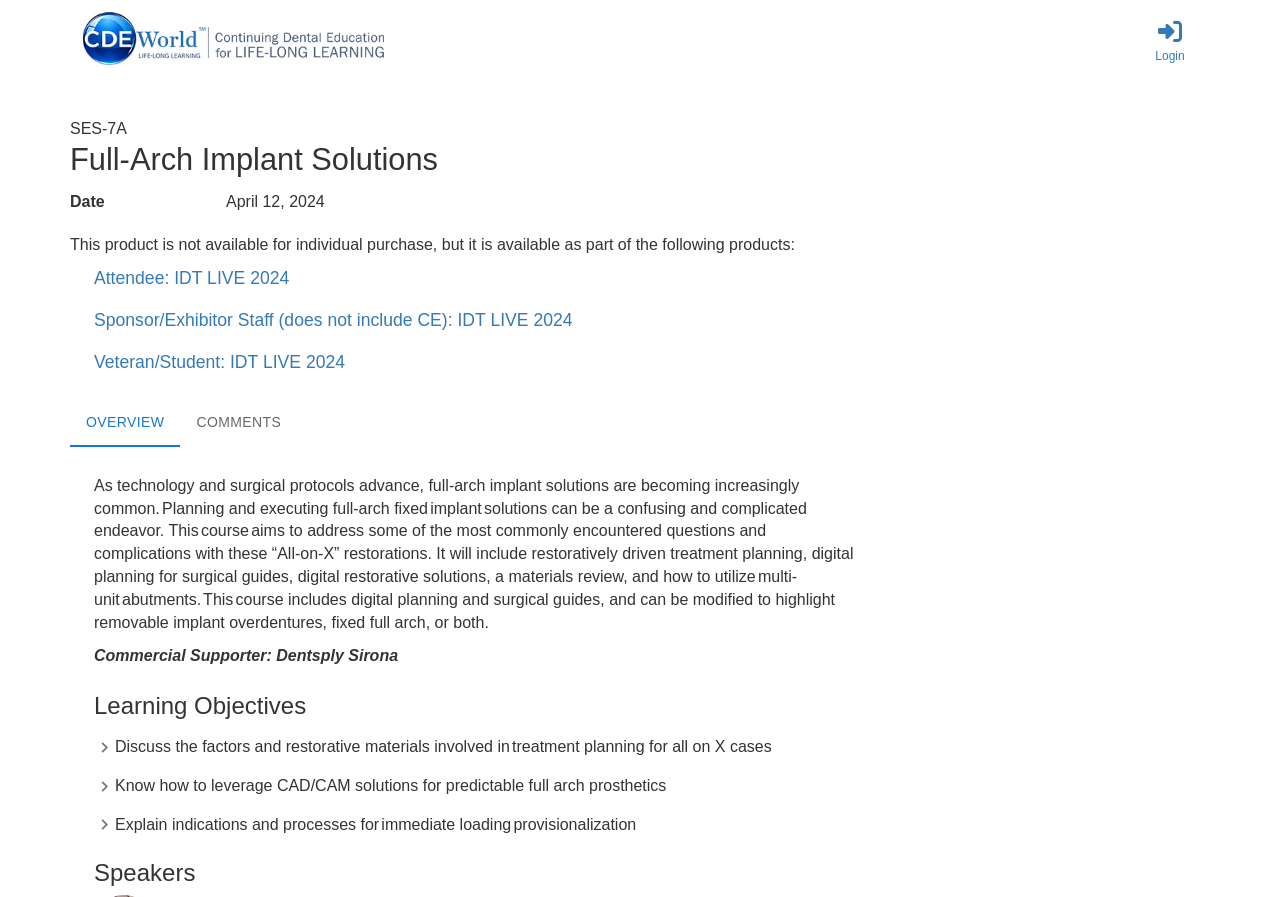Elaborate on the webpage's design and content in a detailed caption.

The webpage is about full-arch implant solutions, with the main title "Full-Arch Implant Solutions" prominently displayed at the top. Below the title, there is a date "April 12, 2024" and a description of the product, stating that it is not available for individual purchase but can be obtained as part of other products.

The page is divided into sections, with headings such as "Attendee: IDT LIVE 2024", "Sponsor/Exhibitor Staff (does not include CE): IDT LIVE 2024", and "Veteran/Student: IDT LIVE 2024", each with a corresponding link. These sections appear to be related to different types of attendees or staff for an event called IDT LIVE 2024.

There is a horizontal tab list with two tabs, "OVERVIEW" and "COMMENTS", with the "OVERVIEW" tab selected by default. Below the tab list, there is a lengthy paragraph describing the course, which aims to address common questions and complications with full-arch implant solutions. The course covers topics such as restoratively driven treatment planning, digital planning for surgical guides, and materials review.

Further down the page, there is a section with the heading "Commercial Supporter: Dentsply Sirona", followed by a section with the heading "Learning Objectives", which lists three objectives related to treatment planning, CAD/CAM solutions, and immediate loading provisionalization.

Finally, there is a section with the heading "Speakers" at the bottom of the page. The top-right corner of the page features a login link, and the top-left corner has a link to "CDEWorld" with a corresponding image.